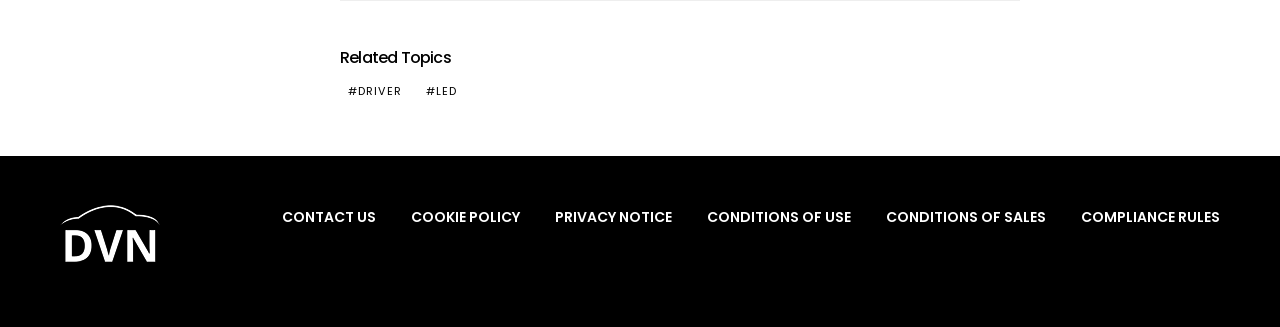Given the description of the UI element: "Driver", predict the bounding box coordinates in the form of [left, top, right, bottom], with each value being a float between 0 and 1.

[0.266, 0.254, 0.32, 0.304]